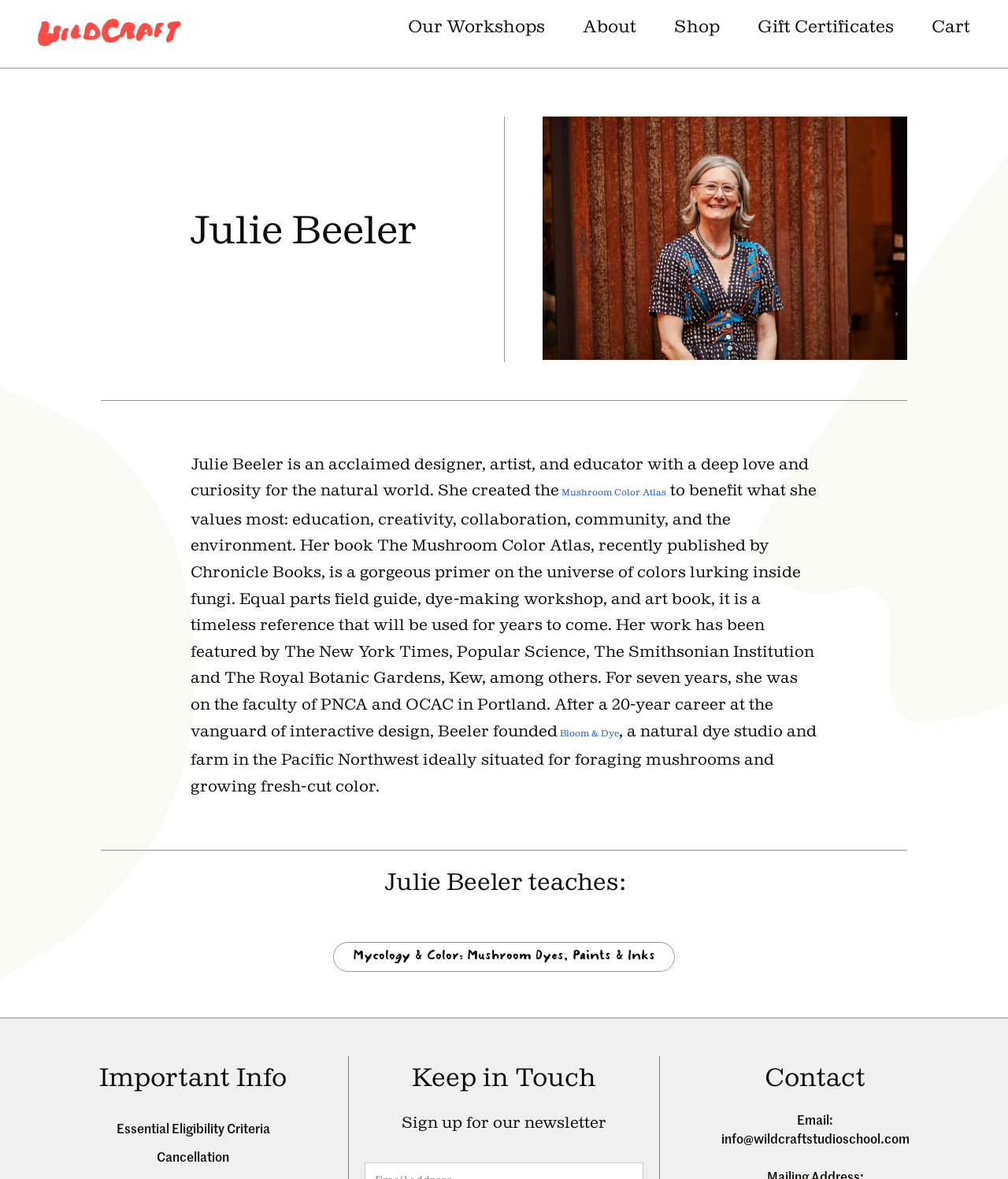Please look at the image and answer the question with a detailed explanation: What is the email address to contact Julie Beeler?

The webpage provides an email address, 'info@wildcraftstudioschool.com', to contact Julie Beeler. This information is obtained from the text description of the contact information on the webpage.